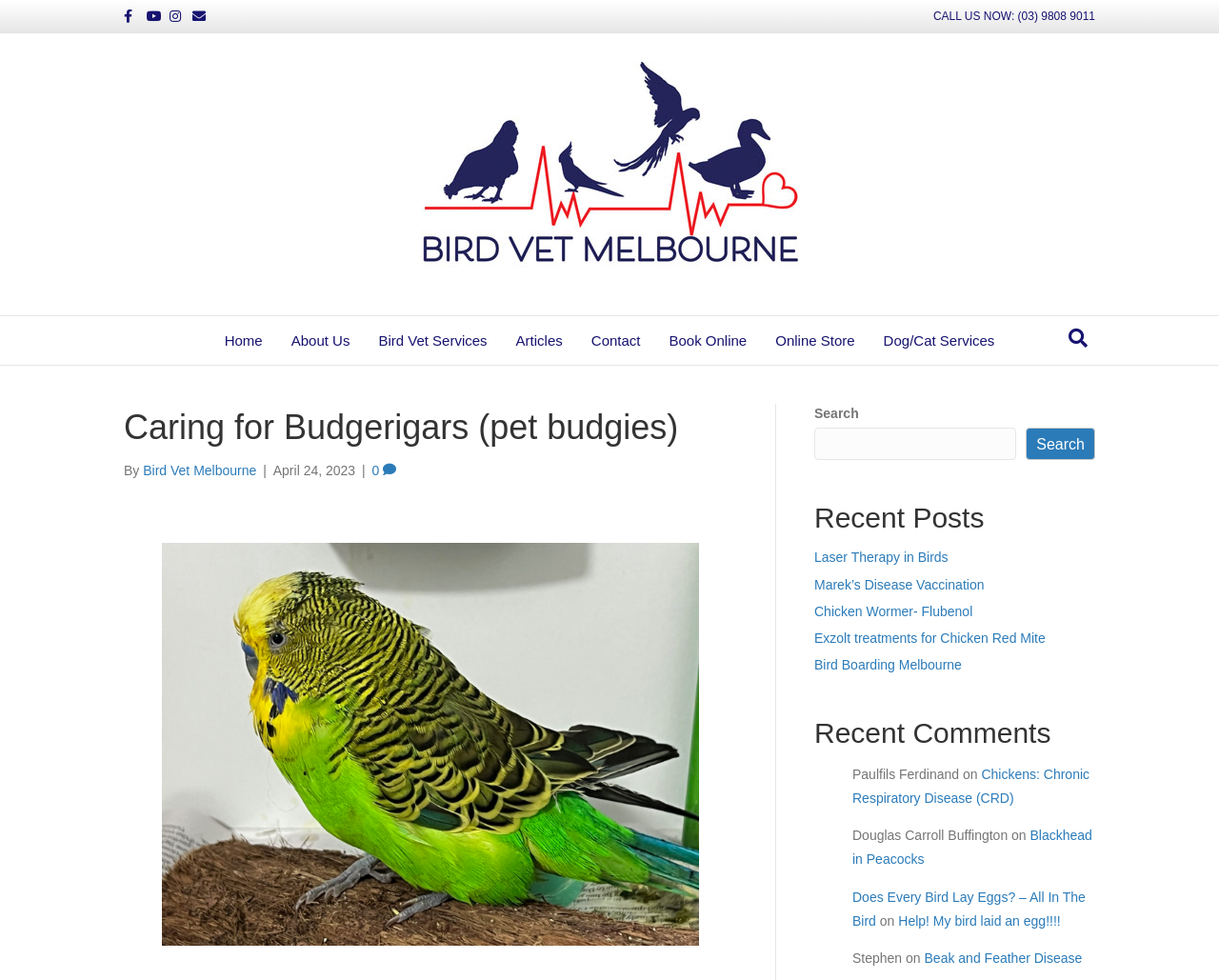How many recent posts are listed?
Please answer the question with a single word or phrase, referencing the image.

5